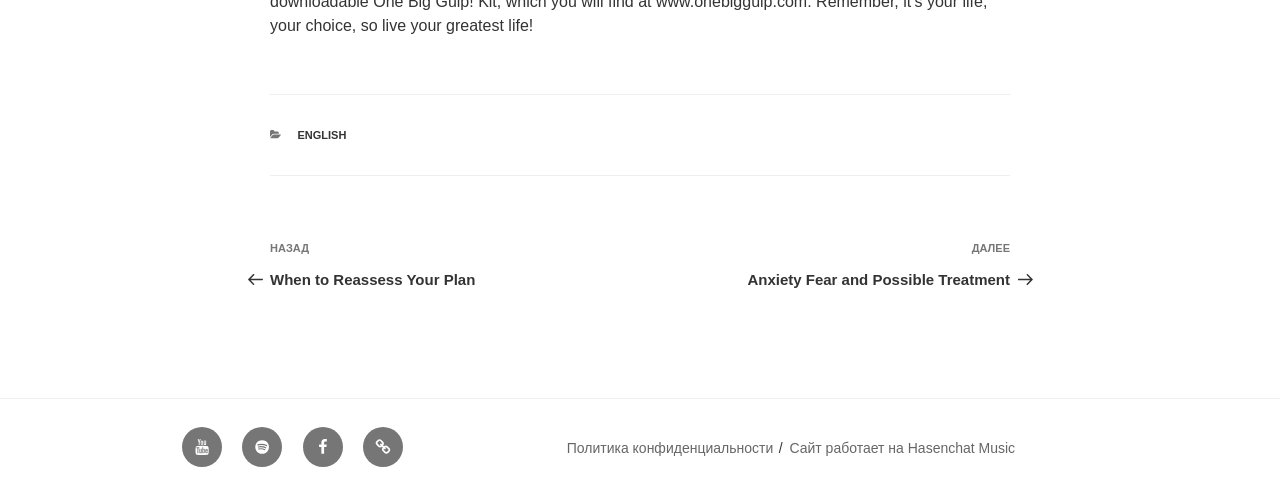What is the topic of the next post?
Please respond to the question with as much detail as possible.

I looked at the navigation section of the webpage and found a link 'Следующая запись Anxiety Fear and Possible Treatment', which suggests that the topic of the next post is about 'Anxiety Fear and Possible Treatment'.